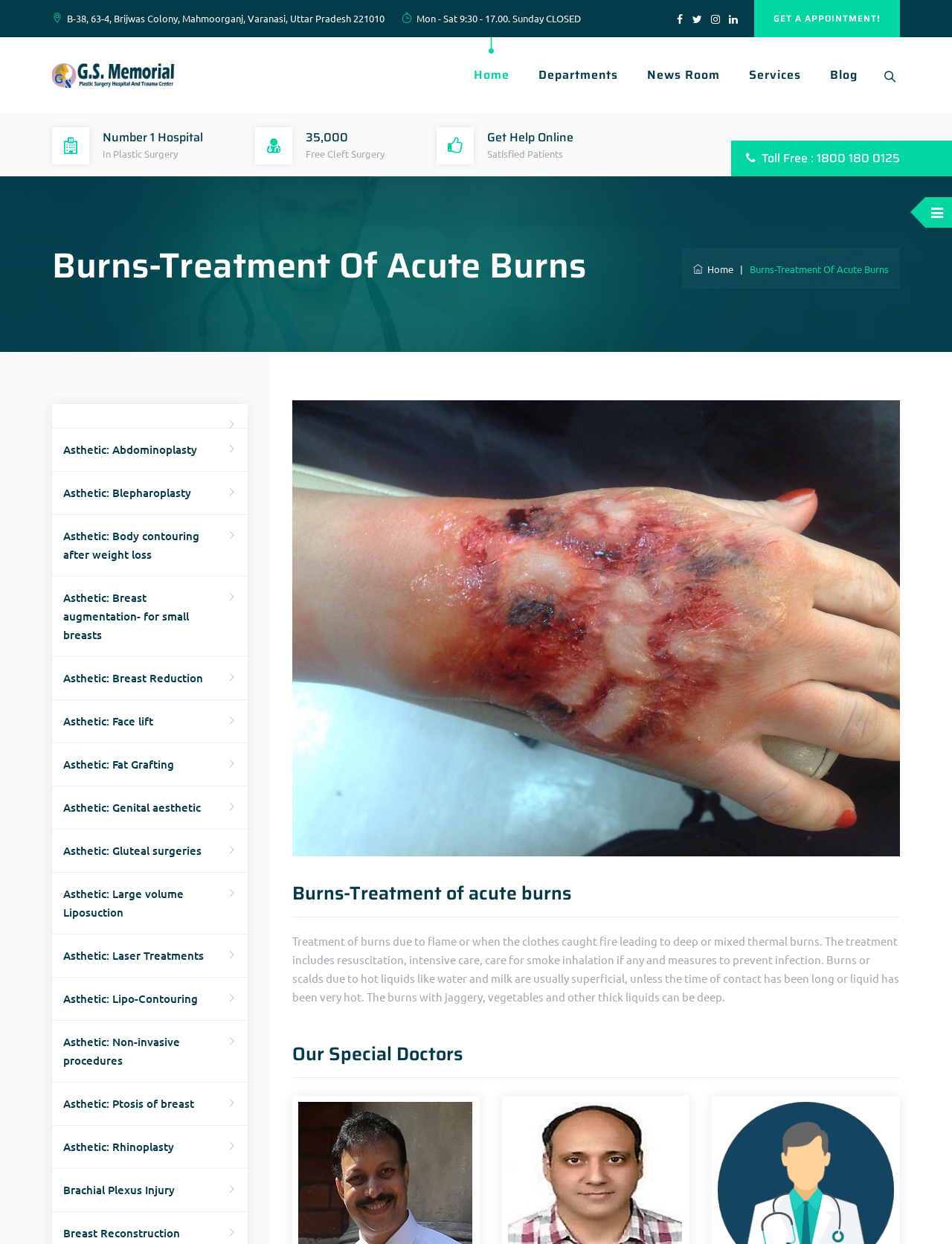Determine the coordinates of the bounding box for the clickable area needed to execute this instruction: "Click the 'Services' link".

[0.773, 0.03, 0.855, 0.091]